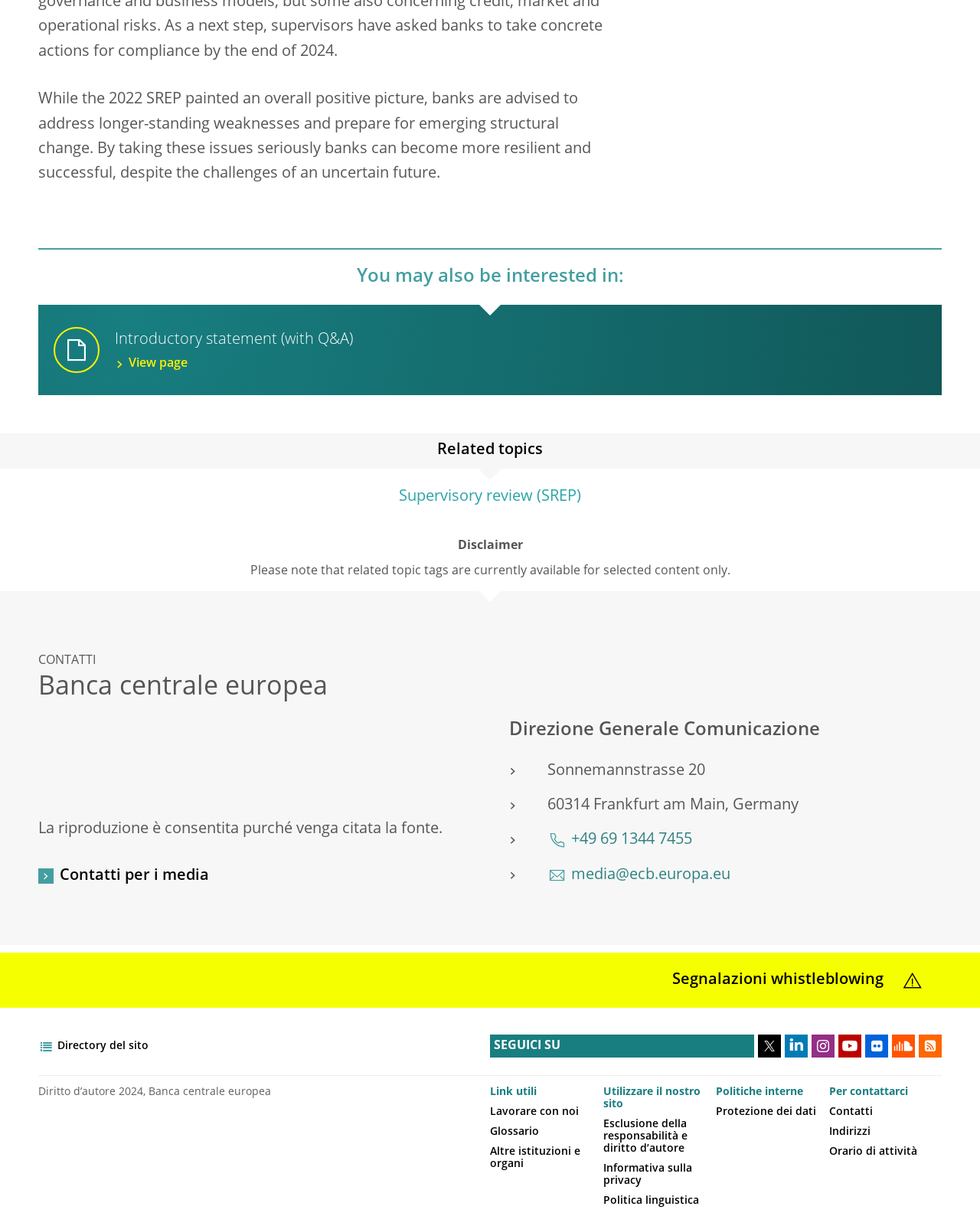What is the topic of the introductory statement?
Using the image as a reference, give a one-word or short phrase answer.

SREP